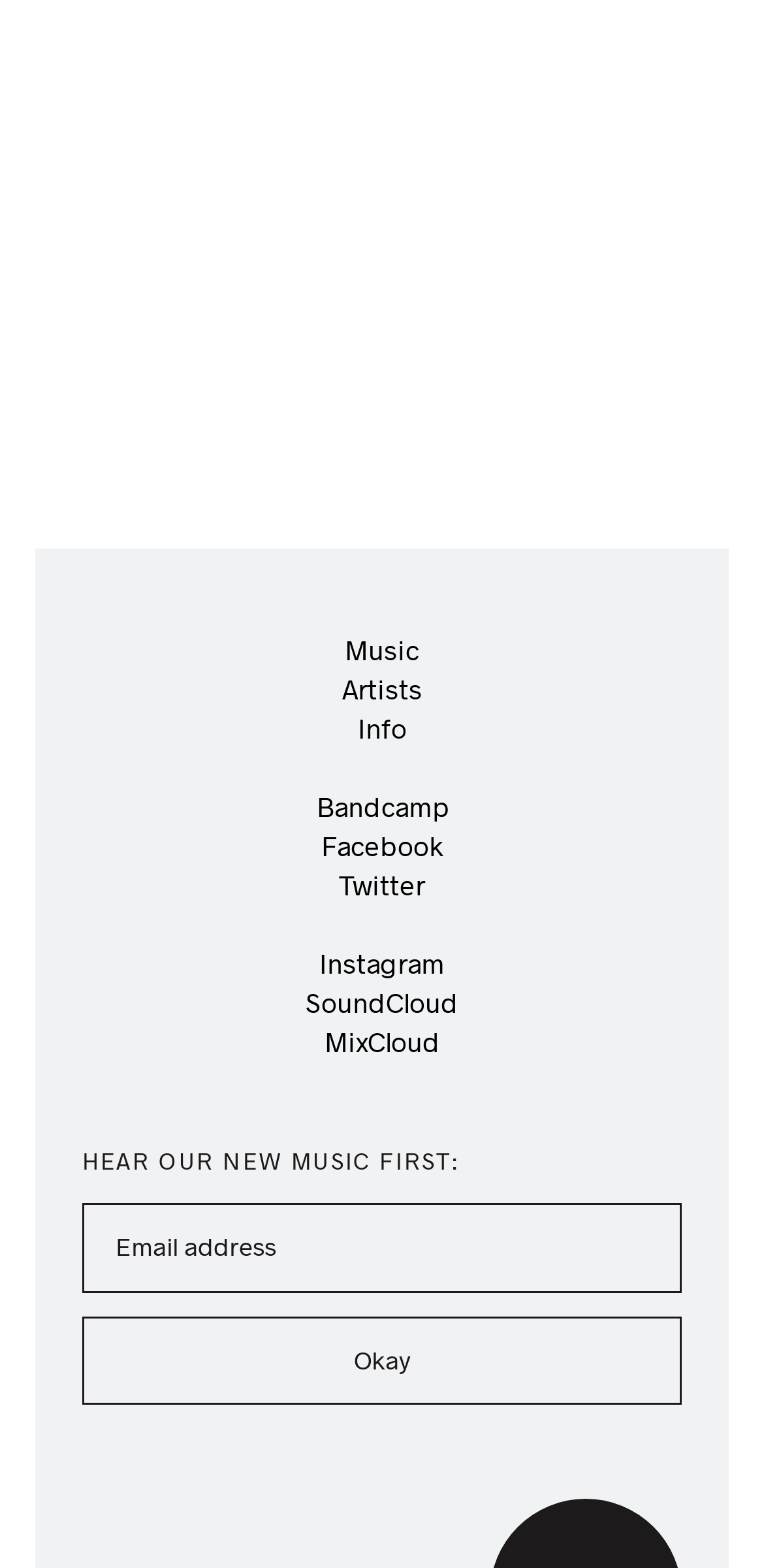Please identify the bounding box coordinates of the area that needs to be clicked to follow this instruction: "Visit YouTube channel".

None